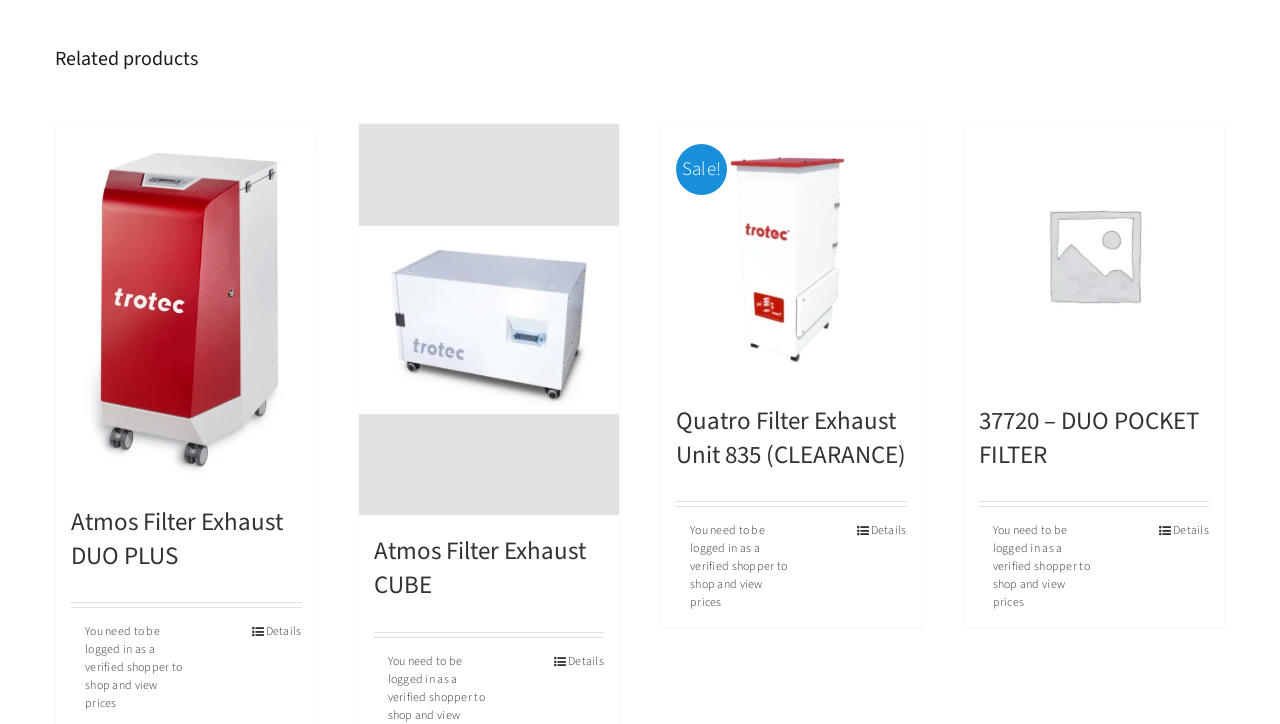What is the name of the first product?
Refer to the image and provide a one-word or short phrase answer.

Atmos Filter Exhaust DUO PLUS